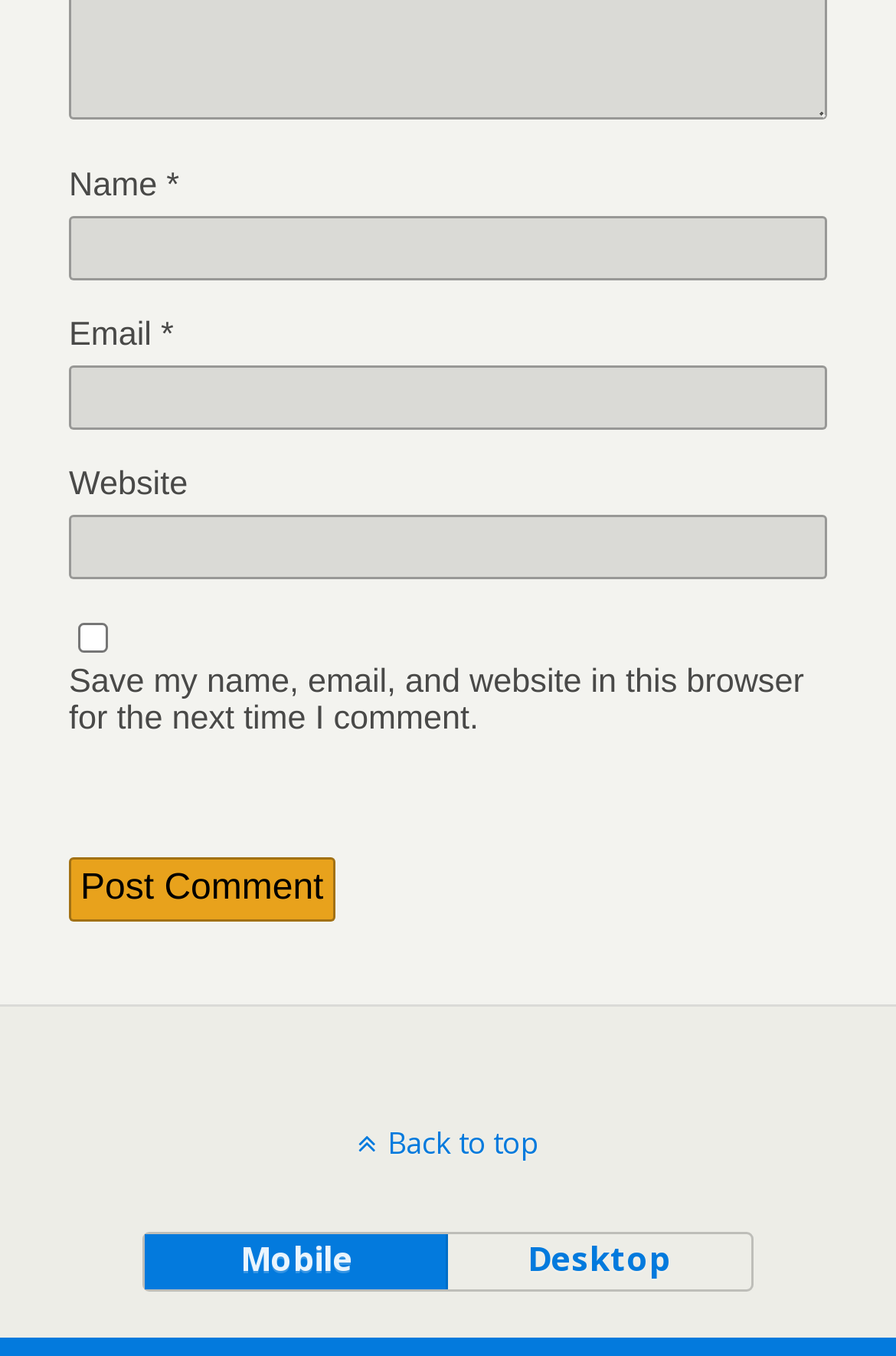What is the function of the 'Post Comment' button?
Provide a fully detailed and comprehensive answer to the question.

The 'Post Comment' button is located at the bottom of the form and is used to submit the user's comment after filling in the required fields.